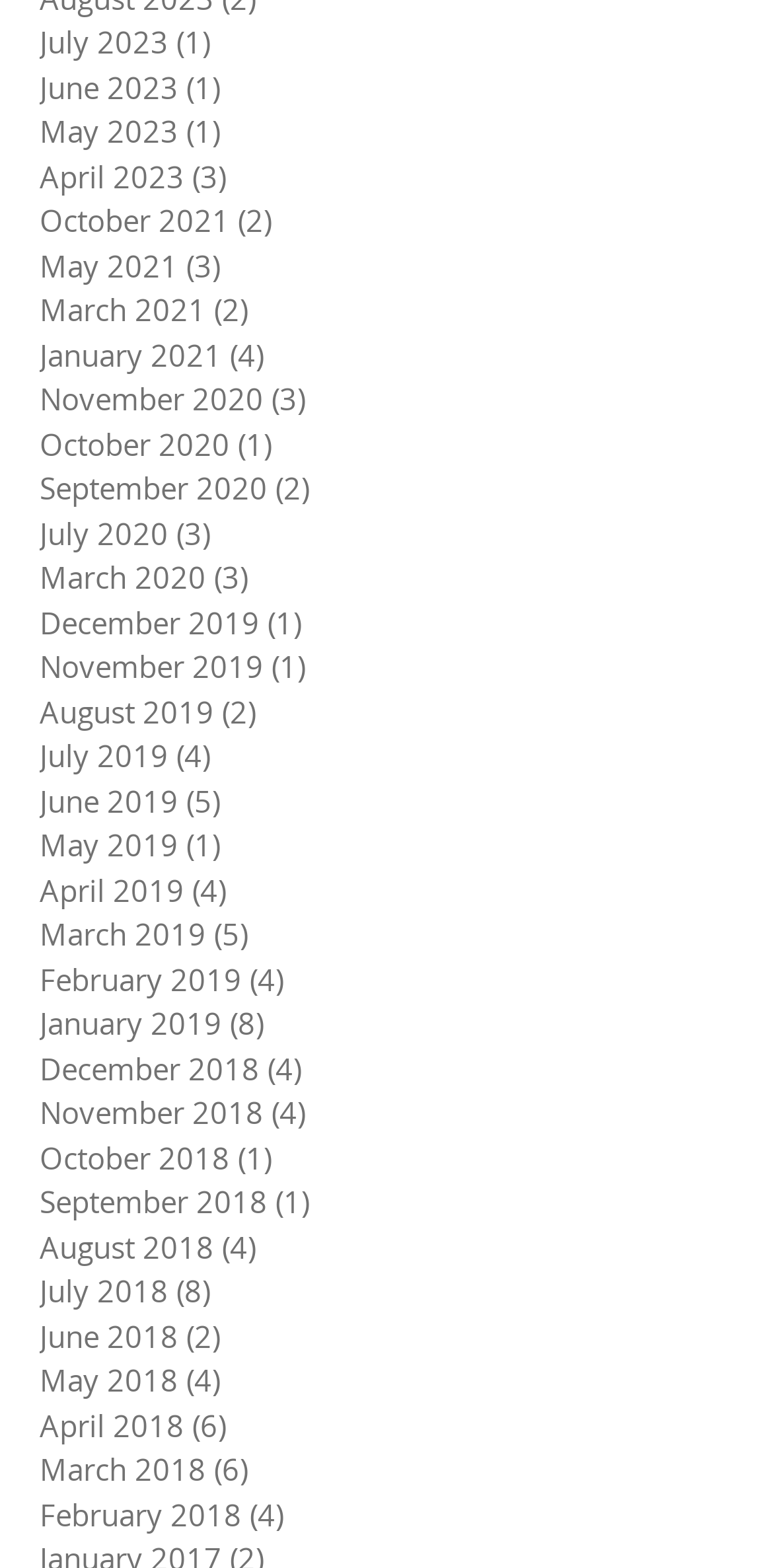Determine the bounding box coordinates of the region that needs to be clicked to achieve the task: "View June 2023 posts".

[0.051, 0.042, 0.769, 0.07]